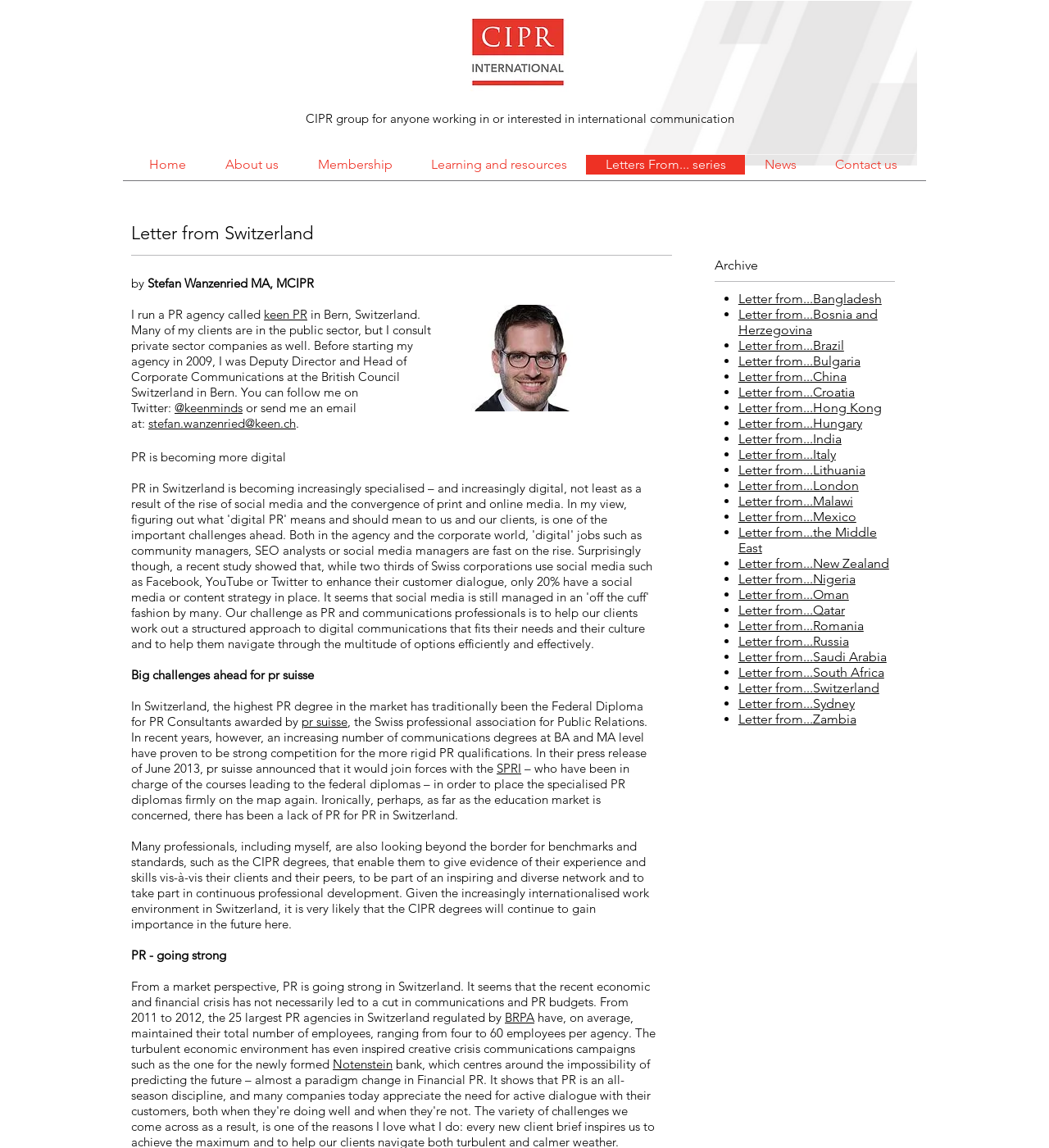Generate an in-depth caption that captures all aspects of the webpage.

This webpage is about public relations in Switzerland, specifically featuring an article titled "Letter from Switzerland" by Stefan Wanzenried MA, MCIPR. At the top of the page, there is a social bar with five social media icons, including Twitter, Facebook, LinkedIn, Vimeo, and Podbean, aligned horizontally. Below the social bar, there is a logo of CIPR International.

The main content of the page is divided into several sections. The first section introduces the author, Stefan Wanzenried, who runs a PR agency in Bern, Switzerland. He shares his background and experience in the field of public relations.

The second section discusses the current state of public relations in Switzerland, highlighting the increasing importance of digital PR and the challenges faced by the industry. The author mentions the Federal Diploma for PR Consultants awarded by pr suisse, a Swiss professional association for Public Relations, and how it is facing competition from other communications degrees.

The third section talks about the growth of PR in Switzerland, citing the example of the 25 largest PR agencies in Switzerland, which have maintained their total number of employees despite the economic crisis. The author also mentions creative crisis communications campaigns, such as the one for Notenstein.

On the right side of the page, there is an archive section with a list of links to other "Letter from..." articles, featuring countries such as Bangladesh, Bosnia and Herzegovina, Brazil, and many others.